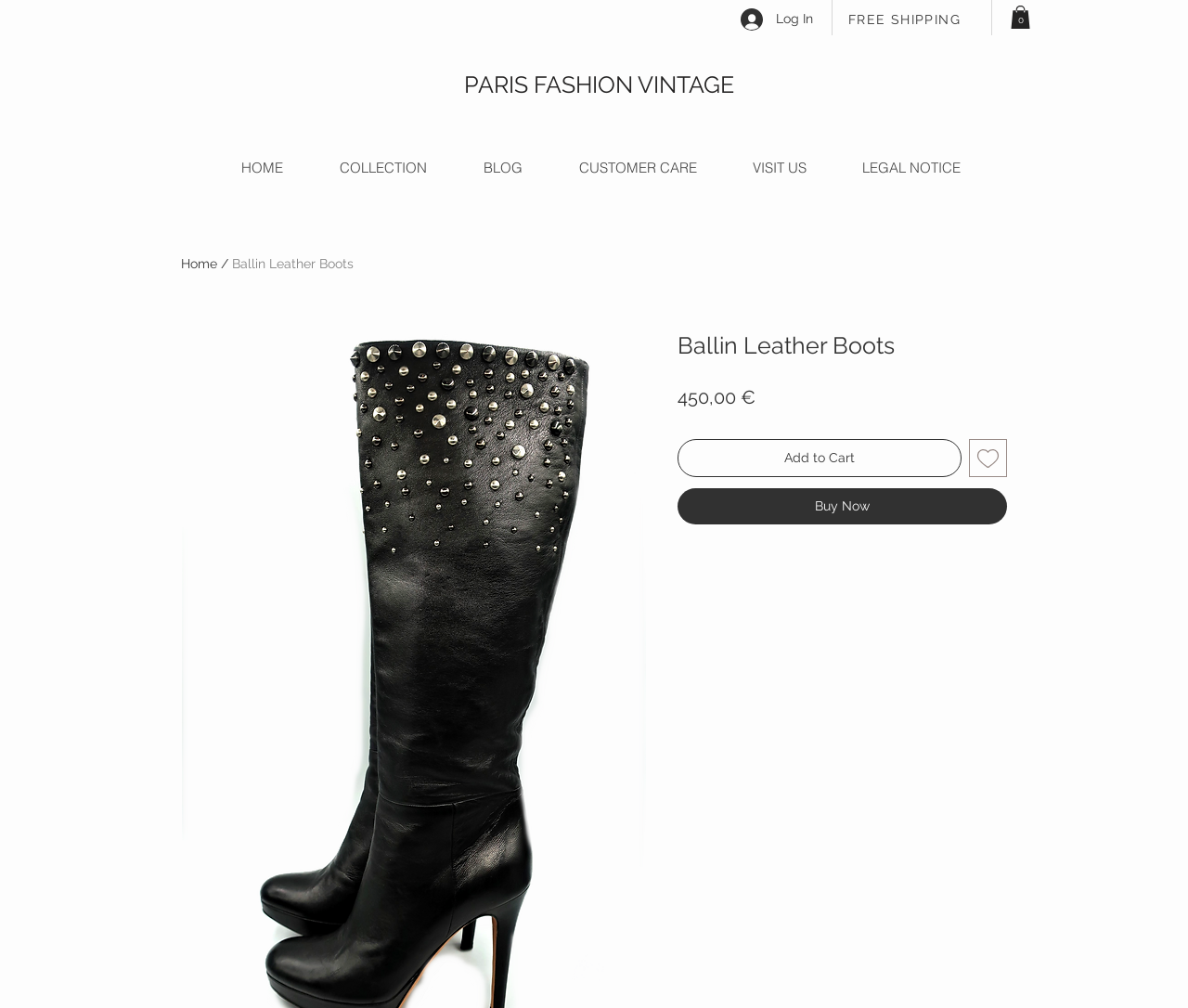Please identify the bounding box coordinates of the area I need to click to accomplish the following instruction: "Buy the Ballin Leather Boots now".

[0.57, 0.484, 0.848, 0.521]